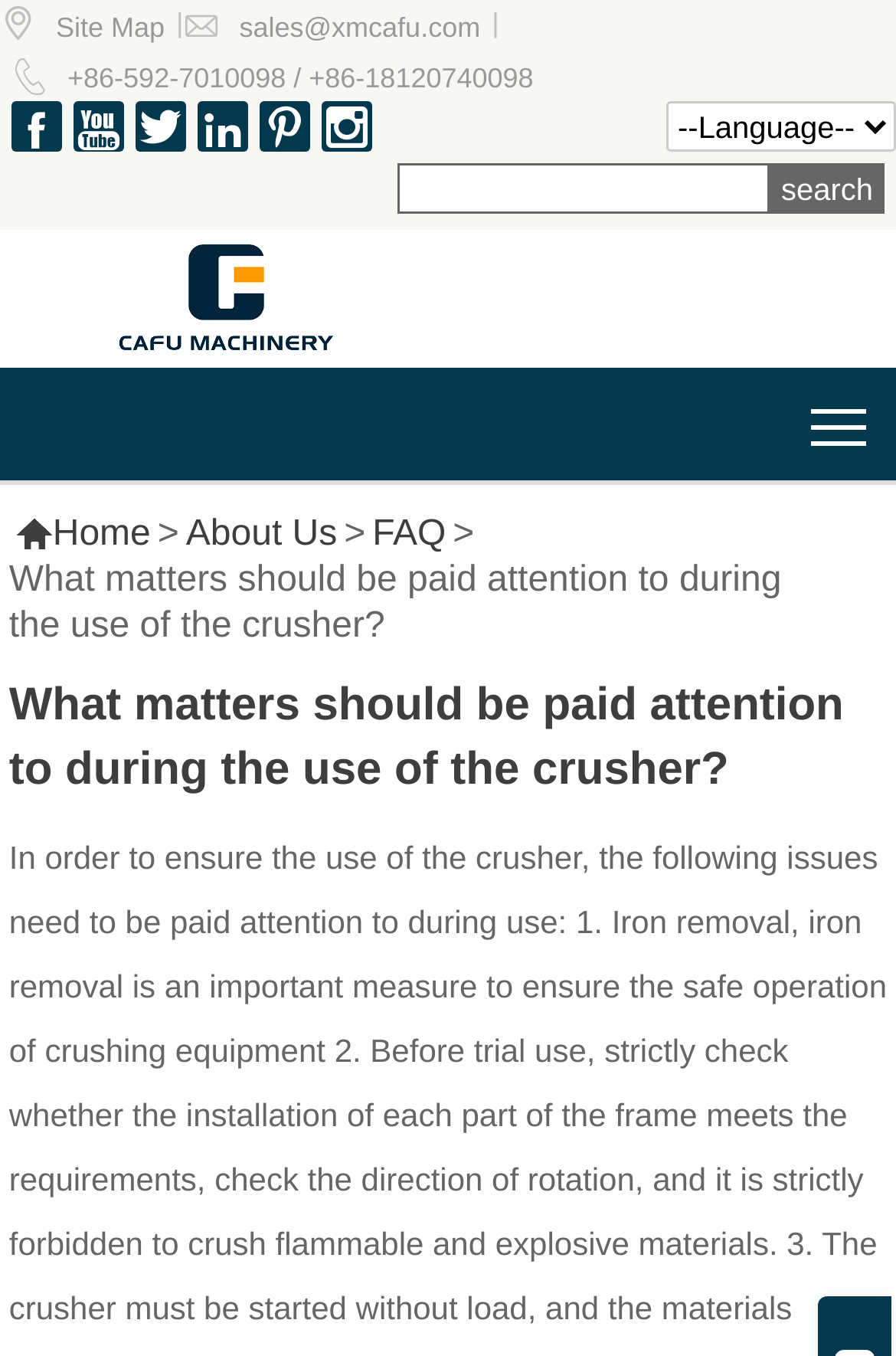Determine the bounding box coordinates of the clickable region to carry out the instruction: "Search for something".

[0.859, 0.12, 0.987, 0.158]